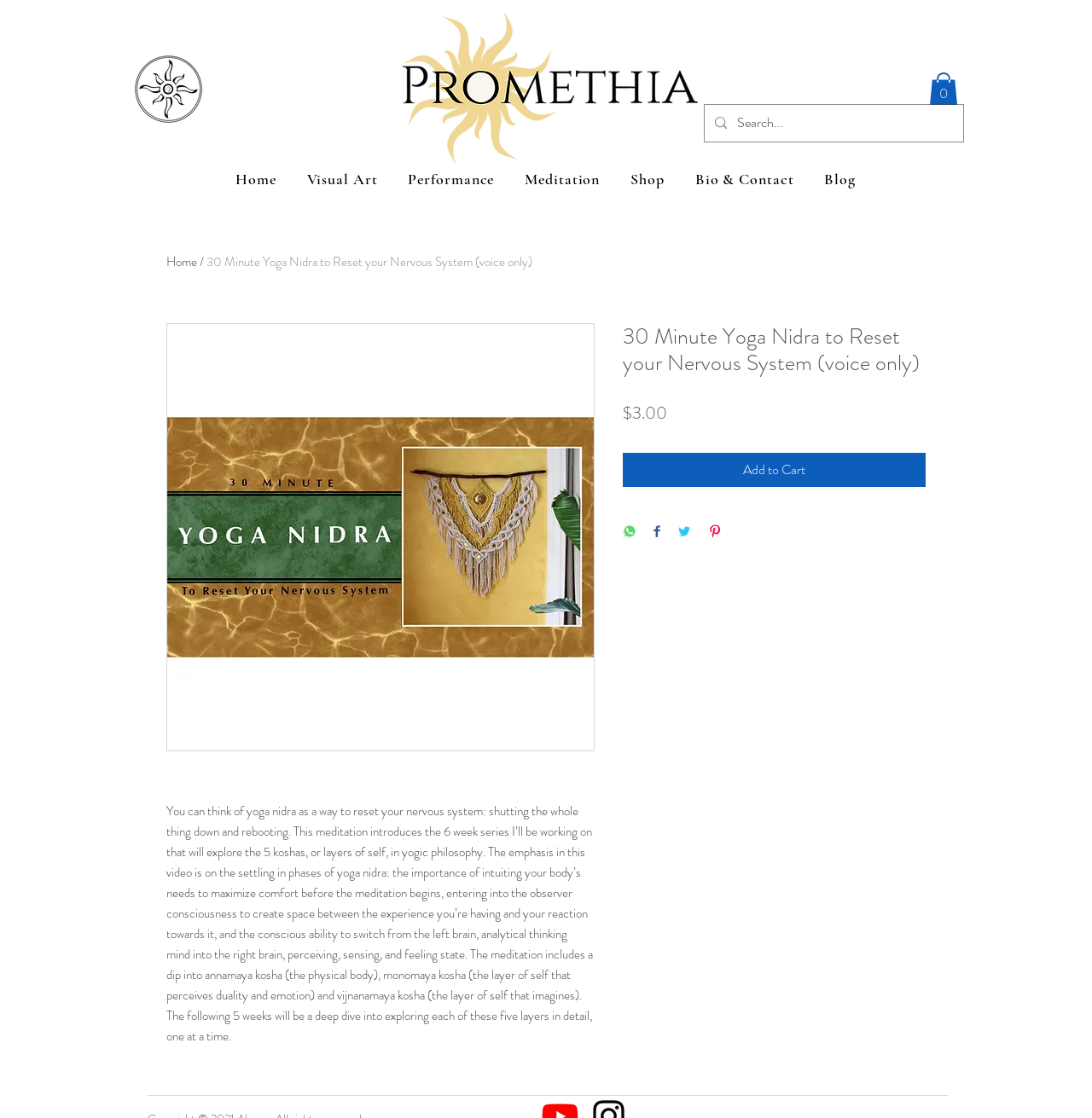What is the layer of self that perceives duality and emotion?
Look at the image and provide a detailed response to the question.

The text mentions that the meditation includes a dip into 'annamaya kosha (the physical body), monomaya kosha (the layer of self that perceives duality and emotion) and vijnanamaya kosha (the layer of self that imagines)'.